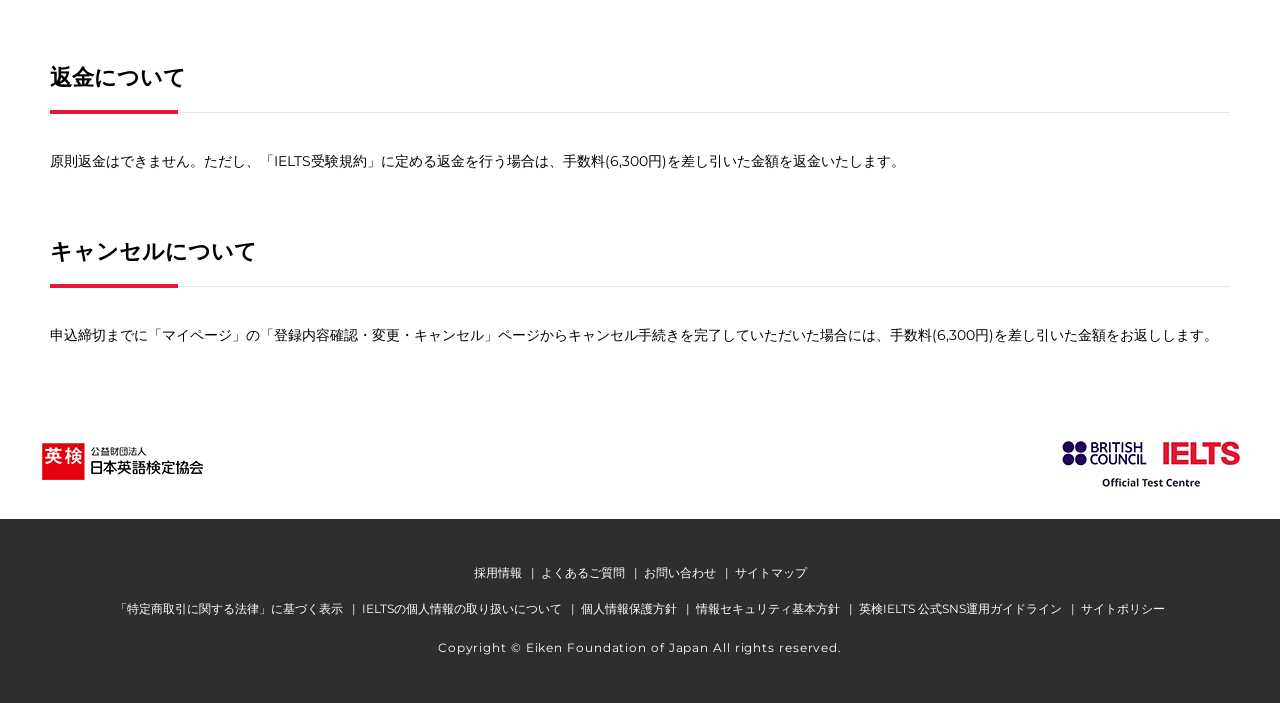What types of information are available at the bottom of the page? Examine the screenshot and reply using just one word or a brief phrase.

FAQ, contact, and policy